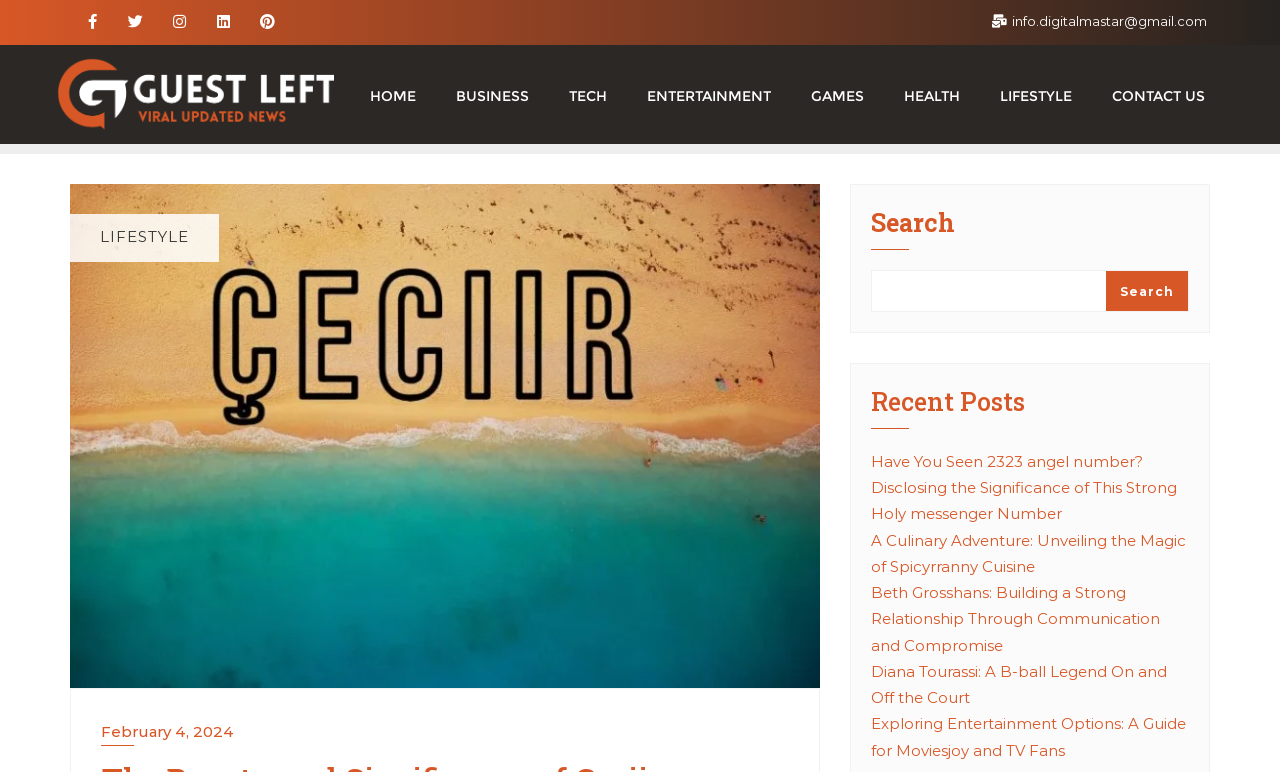How many navigation links are displayed at the top of the webpage?
Ensure your answer is thorough and detailed.

I counted the number of link elements at the top of the webpage, starting from the left, and found nine links labeled 'HOME', 'BUSINESS', 'TECH', 'ENTERTAINMENT', 'GAMES', 'HEALTH', 'LIFESTYLE', and 'CONTACT US'.